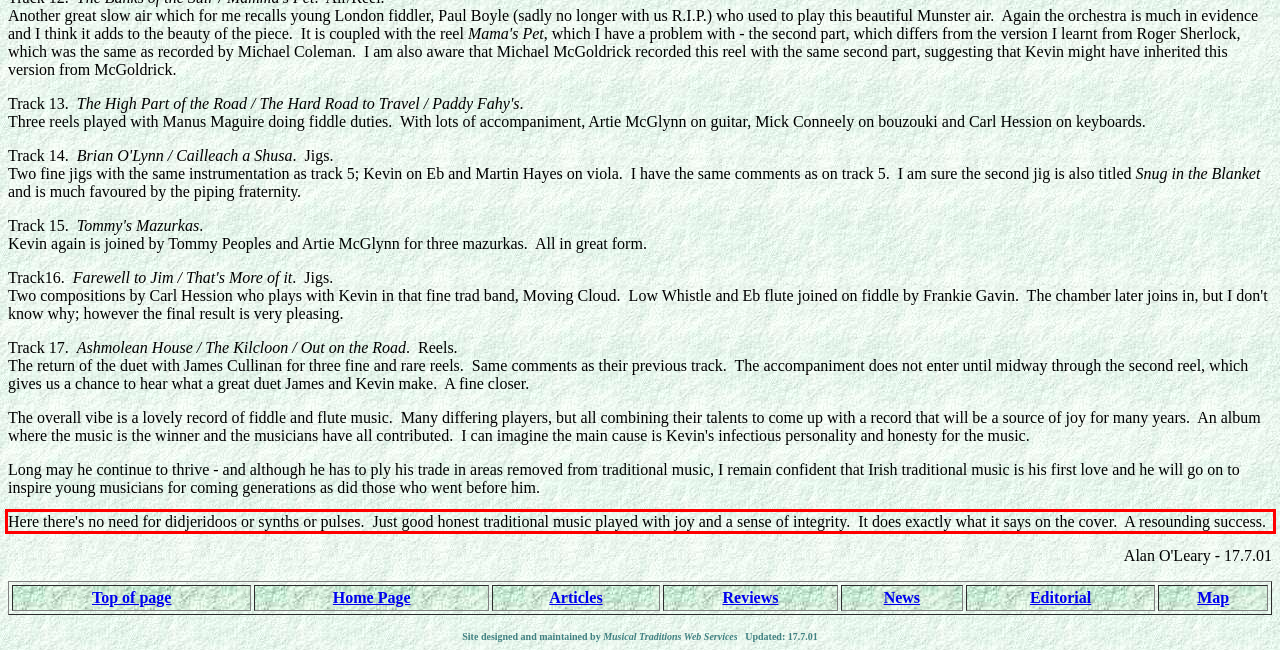Analyze the screenshot of a webpage where a red rectangle is bounding a UI element. Extract and generate the text content within this red bounding box.

Here there's no need for didjeridoos or synths or pulses. Just good honest traditional music played with joy and a sense of integrity. It does exactly what it says on the cover. A resounding success.